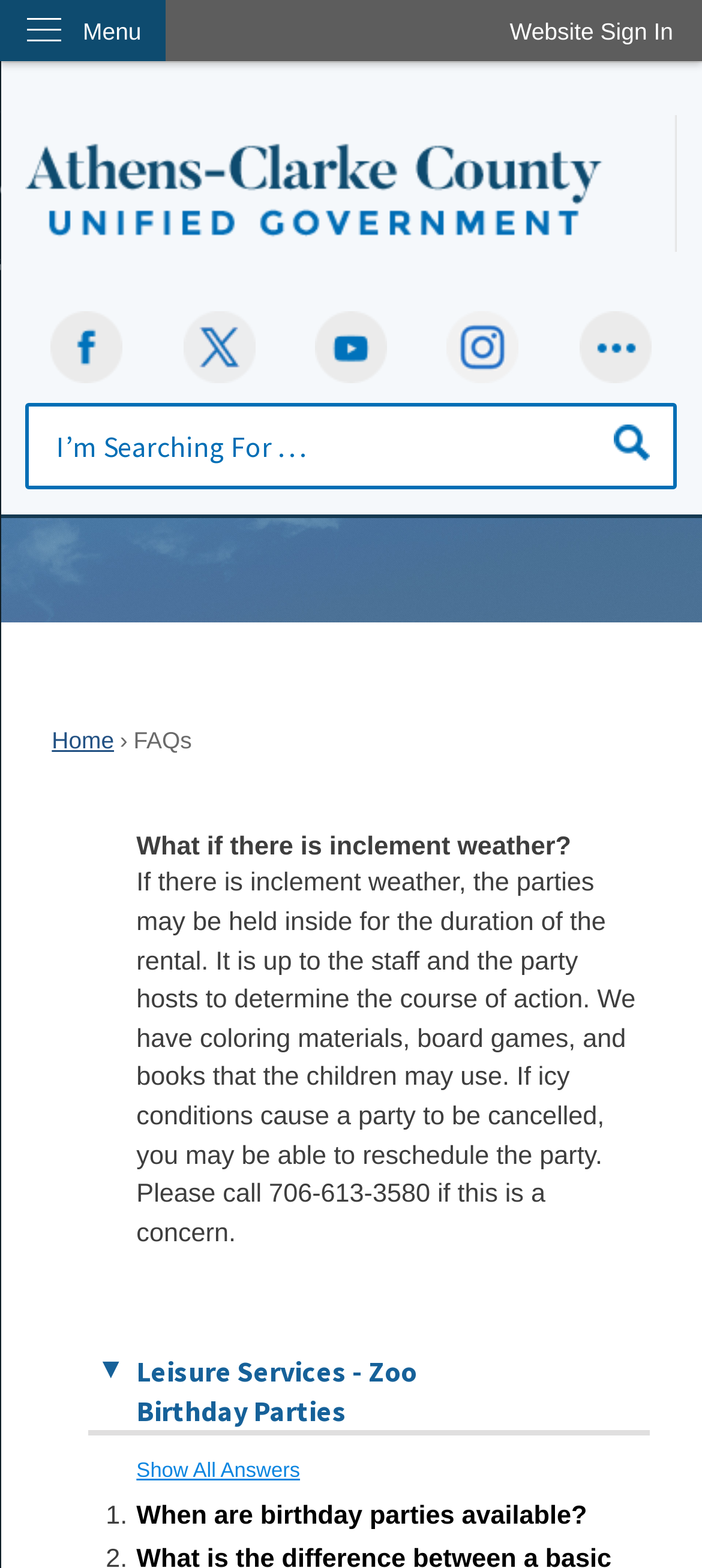Determine the coordinates of the bounding box that should be clicked to complete the instruction: "Search for something". The coordinates should be represented by four float numbers between 0 and 1: [left, top, right, bottom].

[0.037, 0.257, 0.963, 0.312]